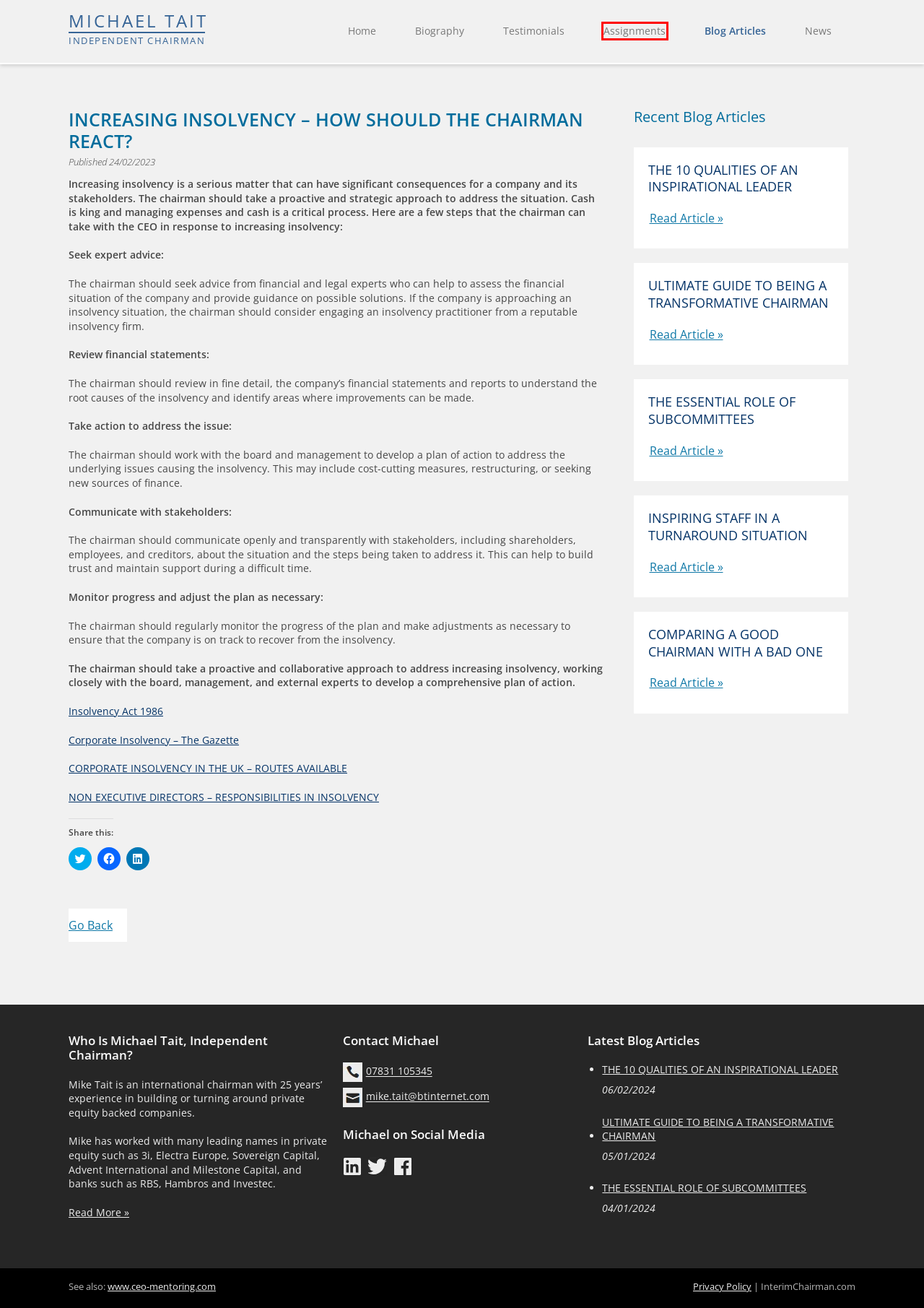You are given a screenshot of a webpage with a red rectangle bounding box around an element. Choose the best webpage description that matches the page after clicking the element in the bounding box. Here are the candidates:
A. A guide to corporate insolvency | The Gazette
B. Blog of Board Leadership, Private Equity And Corporate Governance
C. News about Michael Tait Independent Chairman and Non Executive Director
D. THE ESSENTIAL ROLE OF SUBCOMMITTEES | Interim Chairman
E. Assignments | Interim Chairman | Independent chairman
F. Privacy Policy of Interim Chairman
G. INSPIRING STAFF IN A TURNAROUND SITUATION | Interim Chairman
H. TYPES OF CORPORATE INSOLVENCY | Independent-chairman

E